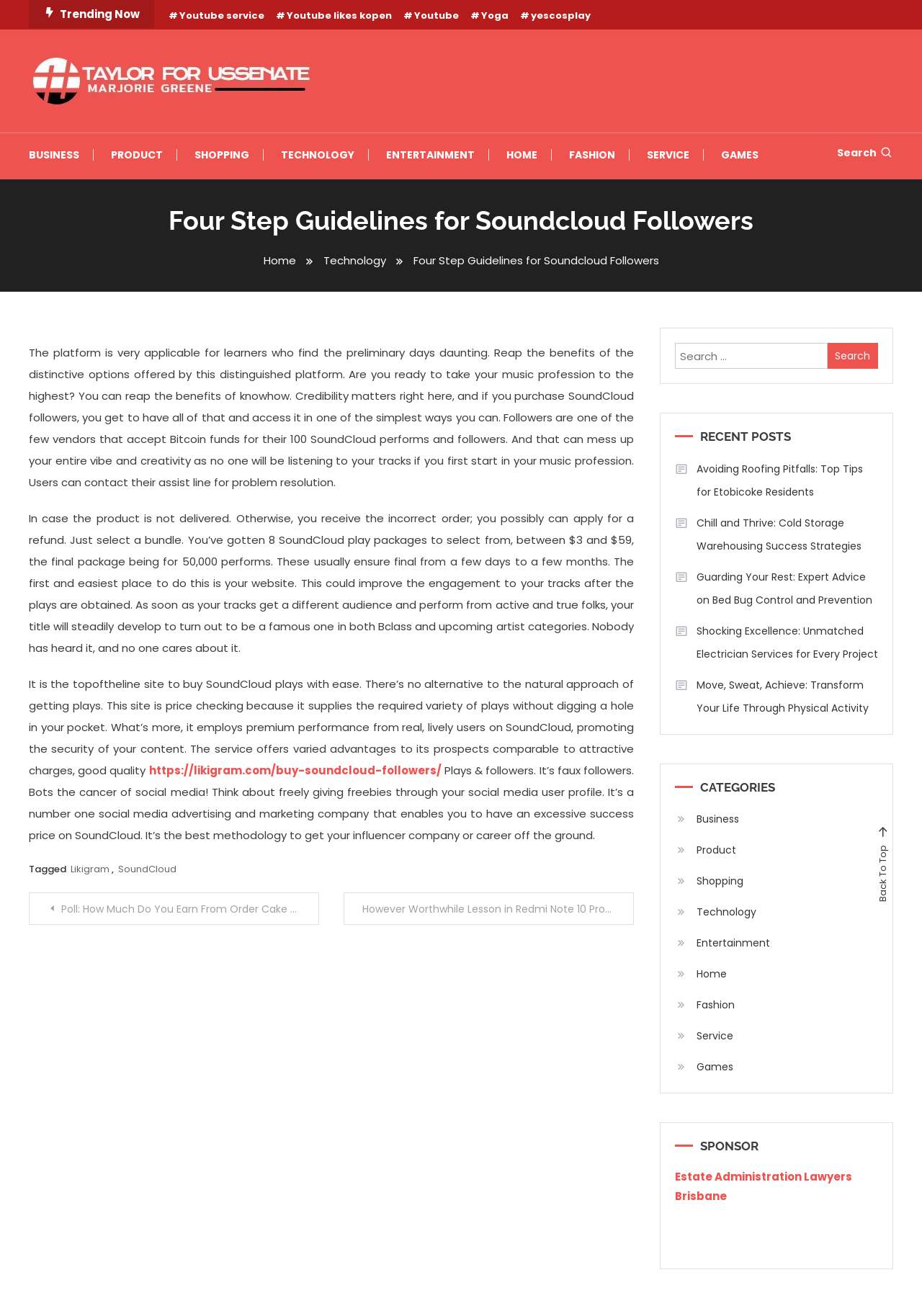Determine the main headline from the webpage and extract its text.

Four Step Guidelines for Soundcloud Followers